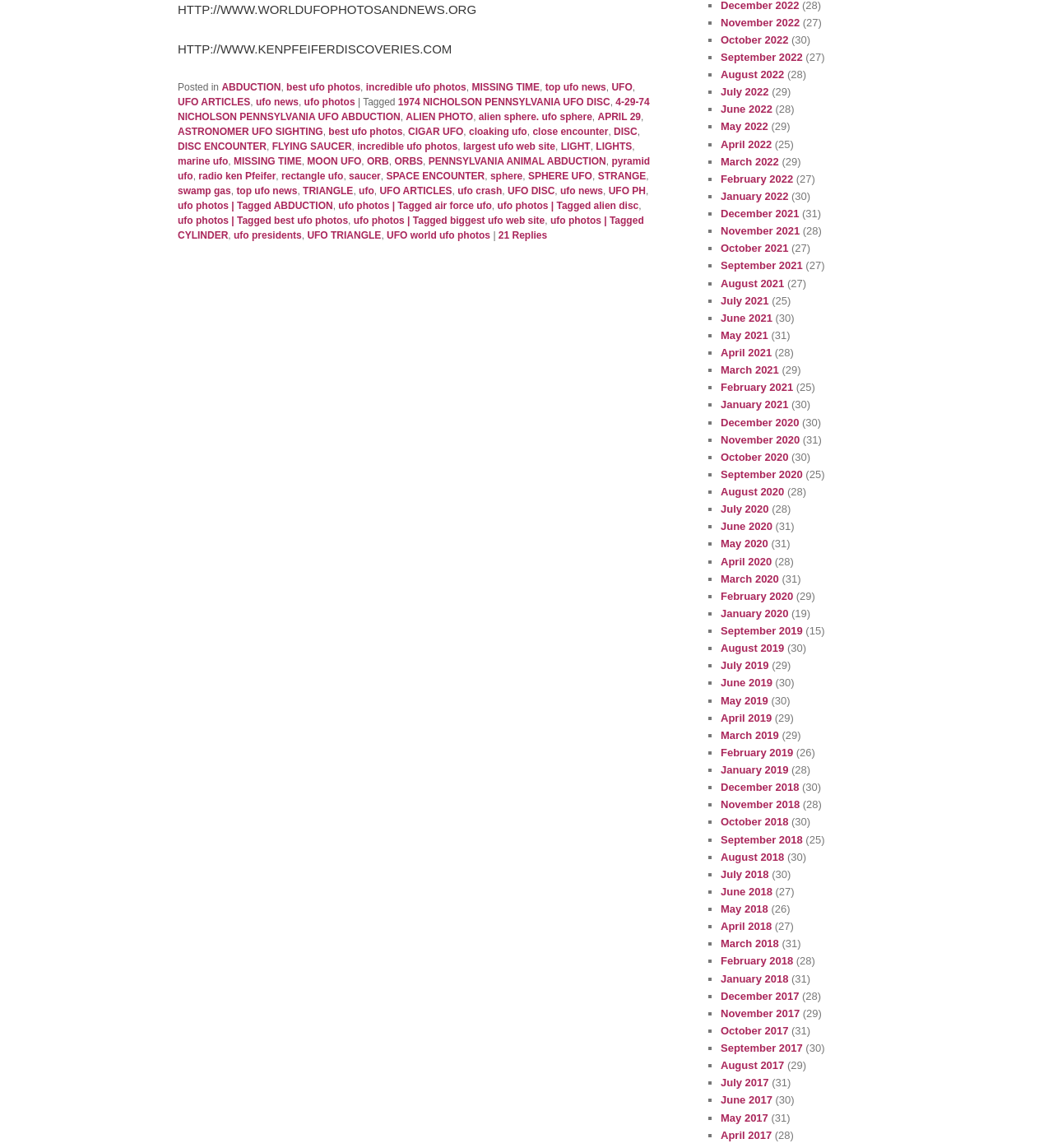Answer the question below in one word or phrase:
What is the location of a UFO sighting mentioned?

Pennsylvania